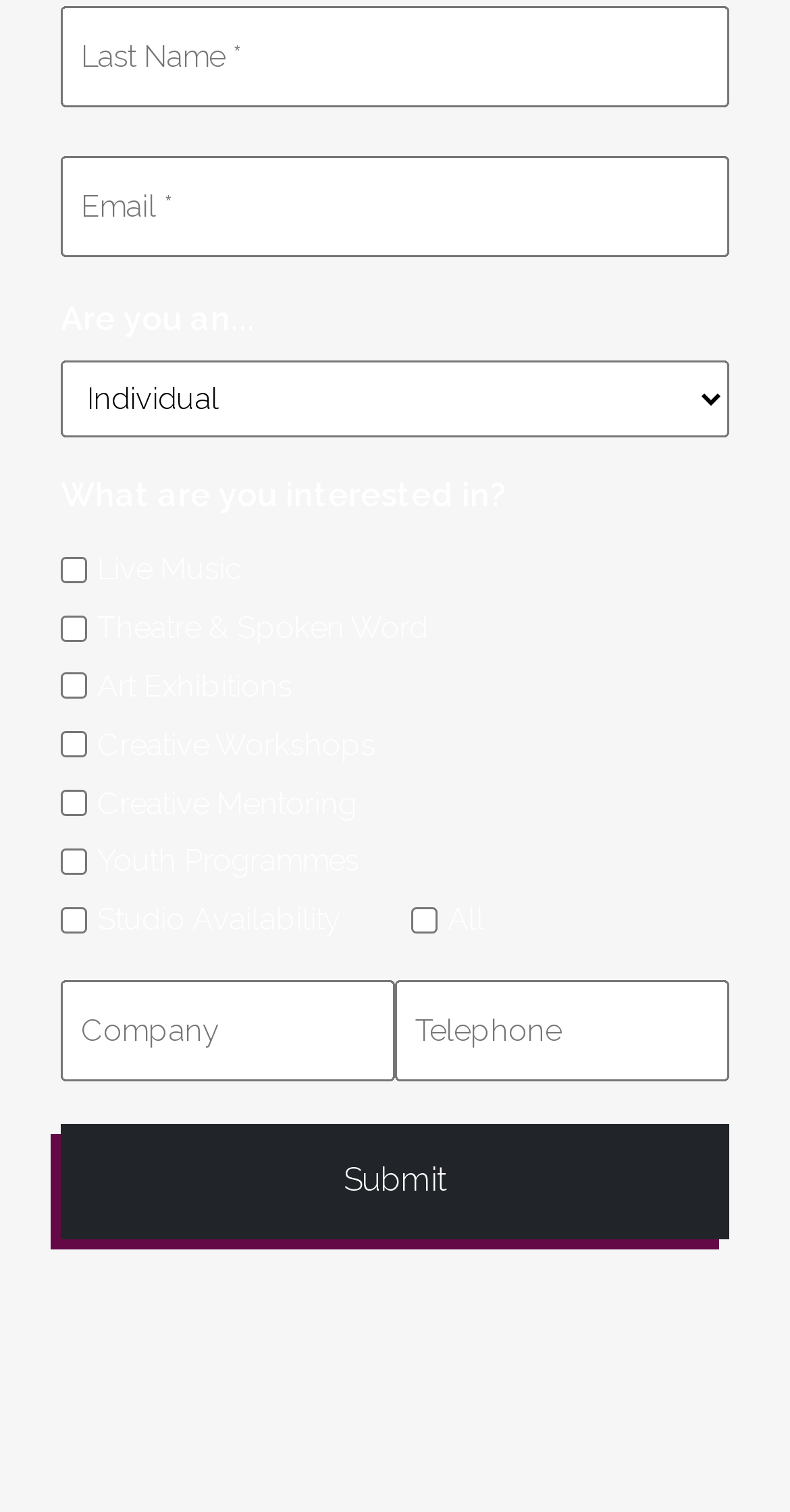Please respond to the question using a single word or phrase:
What is the label of the second textbox?

Email (Required)